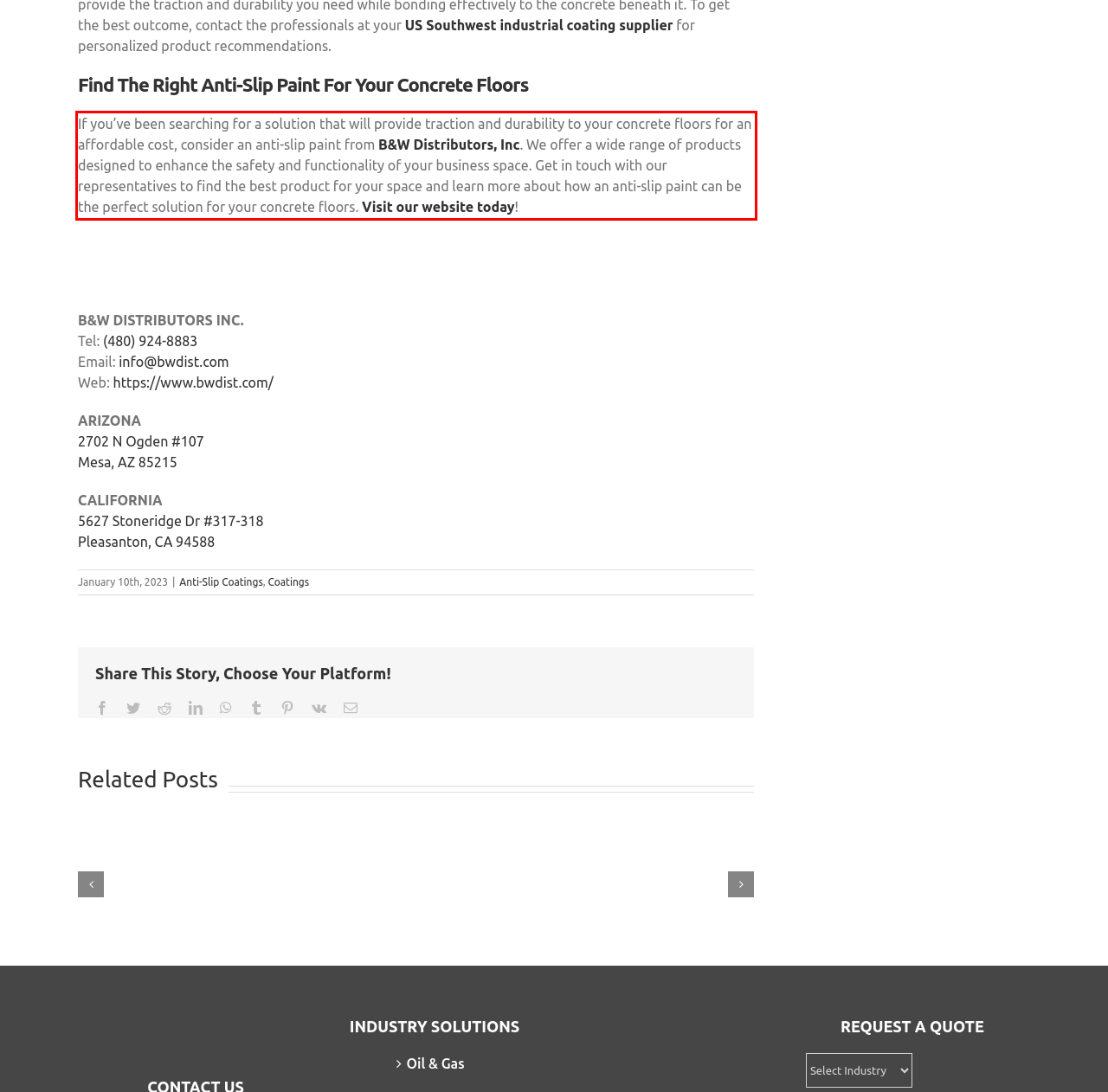The screenshot provided shows a webpage with a red bounding box. Apply OCR to the text within this red bounding box and provide the extracted content.

If you’ve been searching for a solution that will provide traction and durability to your concrete floors for an affordable cost, consider an anti-slip paint from B&W Distributors, Inc. We offer a wide range of products designed to enhance the safety and functionality of your business space. Get in touch with our representatives to find the best product for your space and learn more about how an anti-slip paint can be the perfect solution for your concrete floors. Visit our website today!